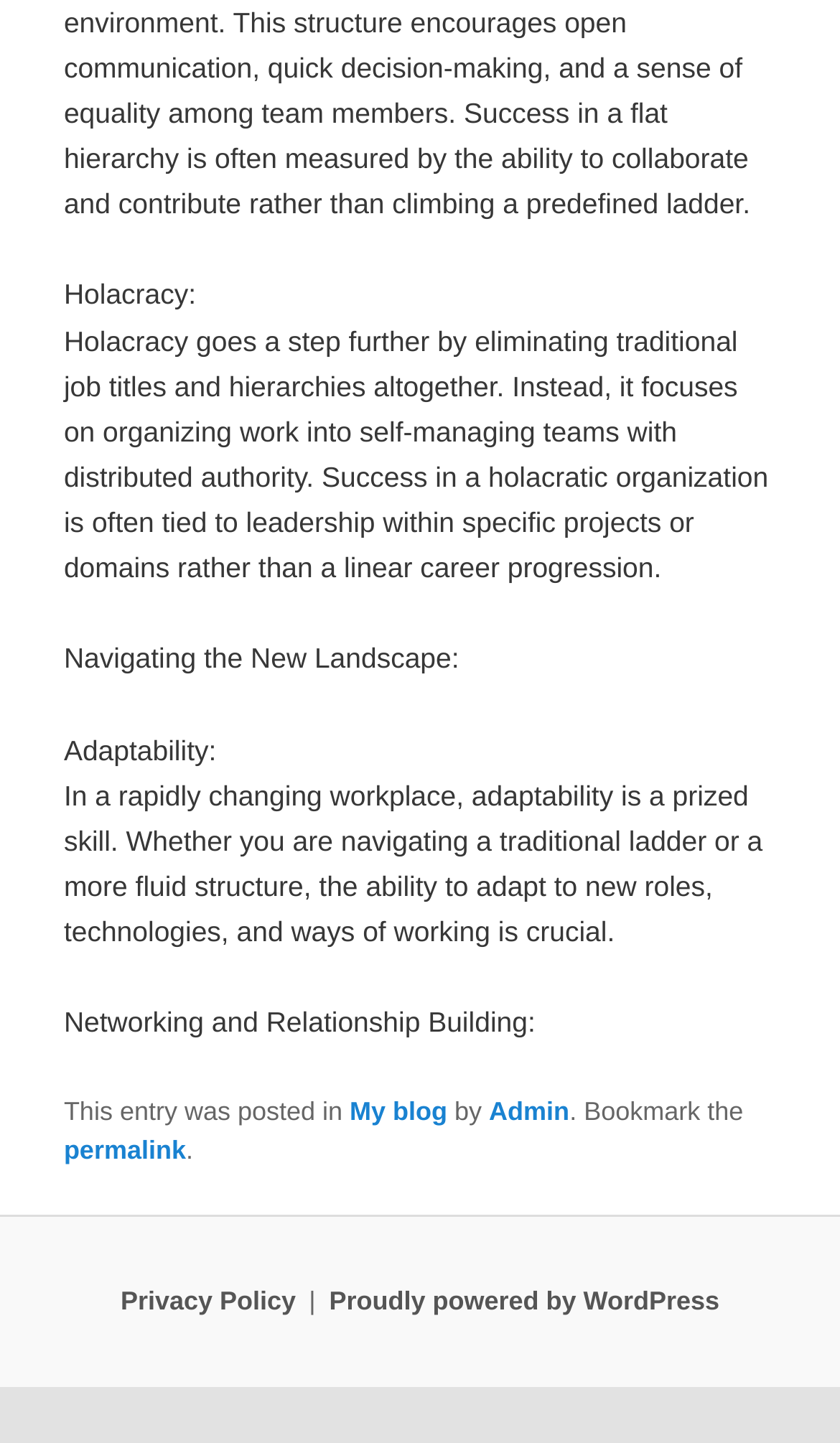Reply to the question with a single word or phrase:
What is the last sentence of the main text?

Success in a holacratic organization is often tied to leadership within specific projects or domains rather than a linear career progression.